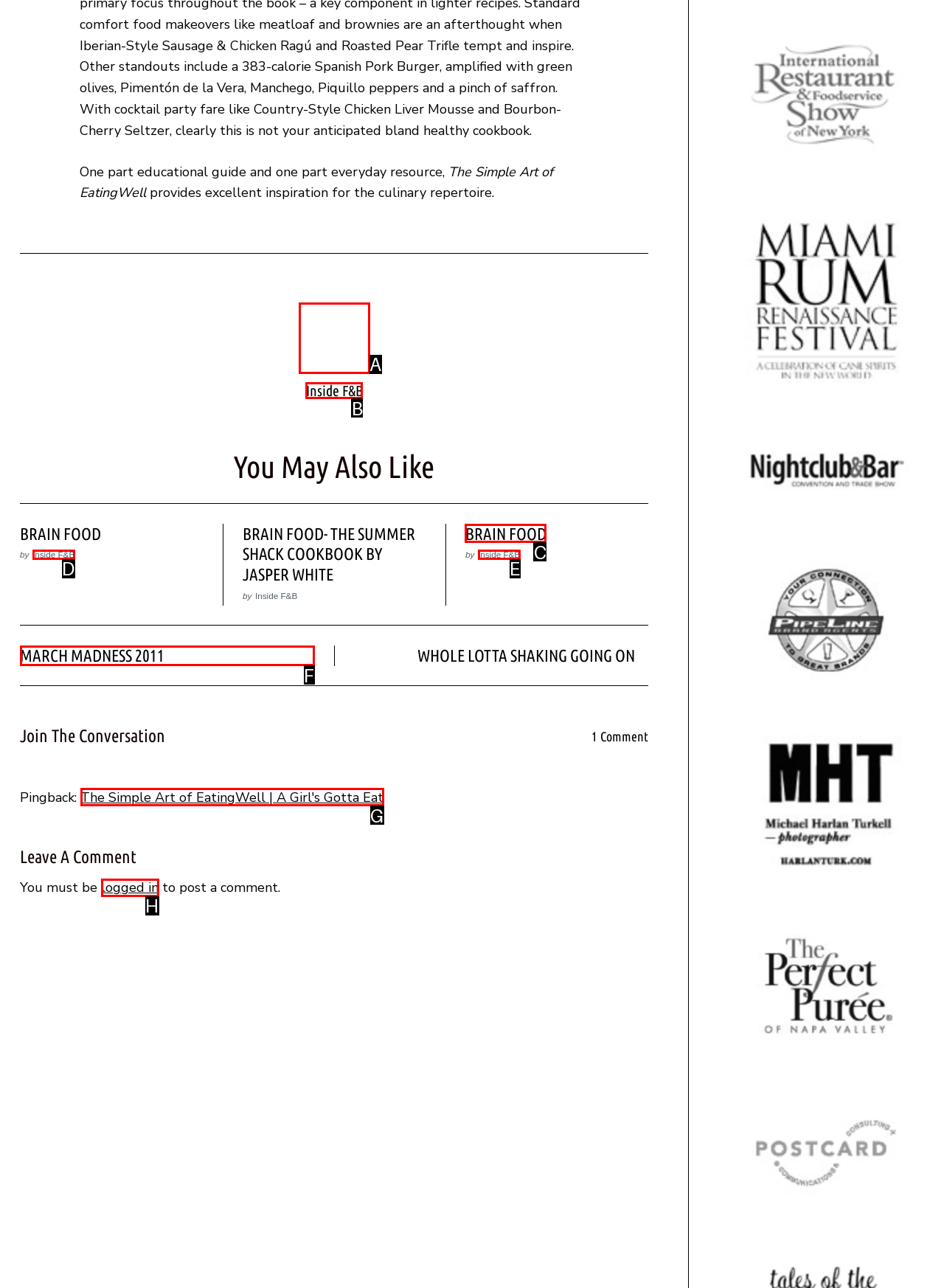Select the letter that corresponds to this element description: Inside F&B
Answer with the letter of the correct option directly.

E